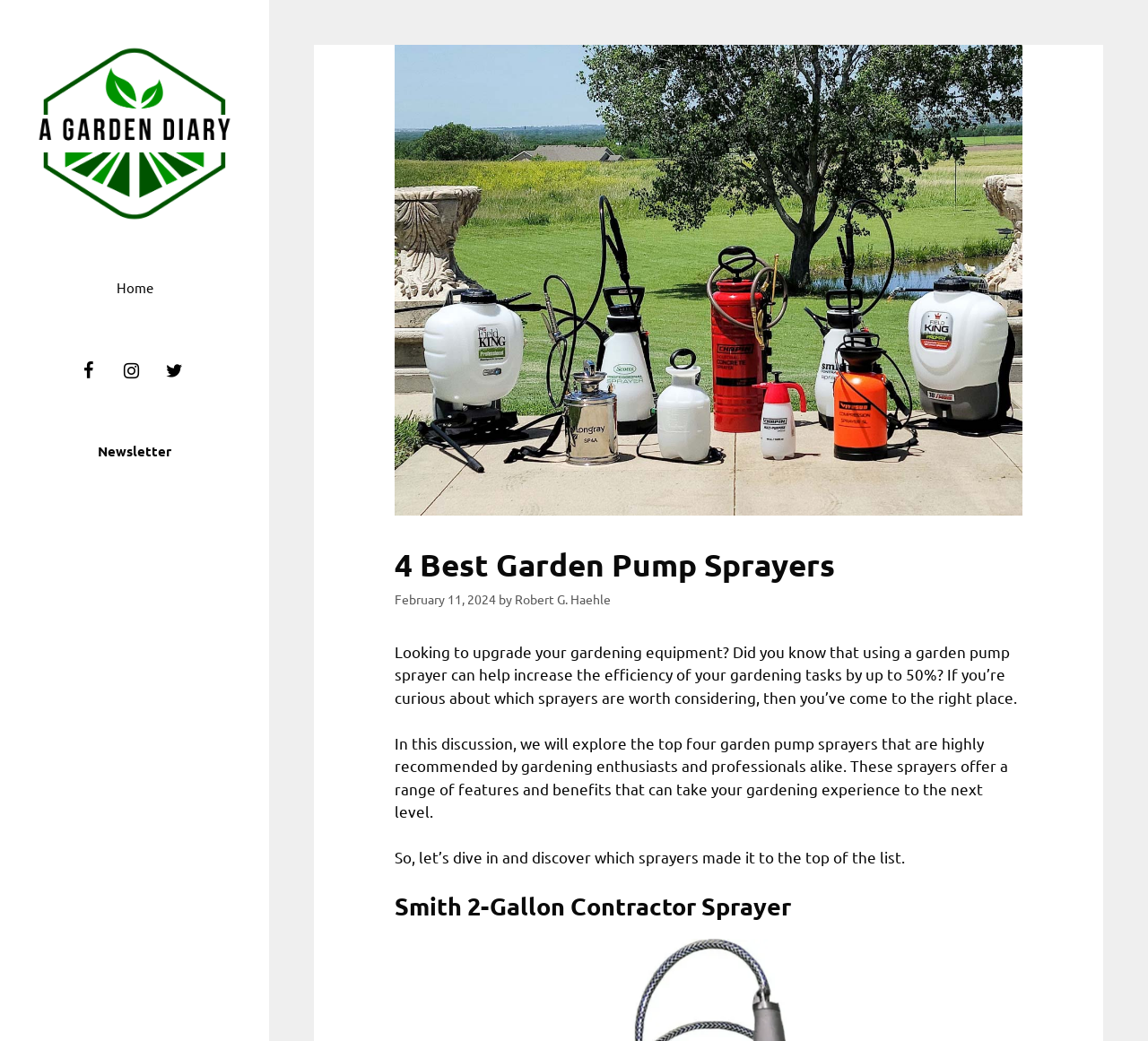Respond to the question below with a single word or phrase: Who is the author of the article?

Robert G. Haehle